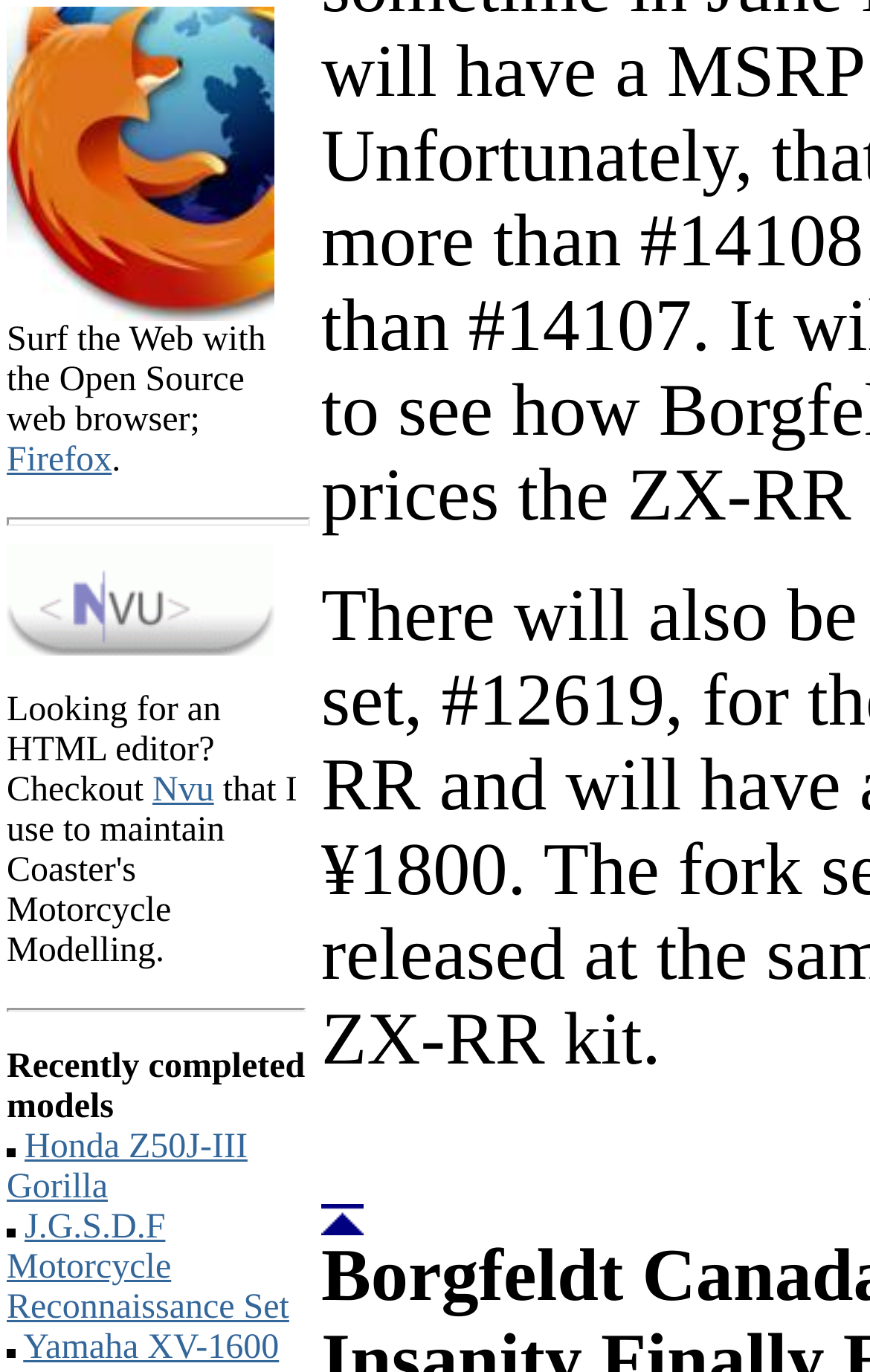Please locate the clickable area by providing the bounding box coordinates to follow this instruction: "View Honda Z50J-III Gorilla".

[0.008, 0.822, 0.285, 0.879]